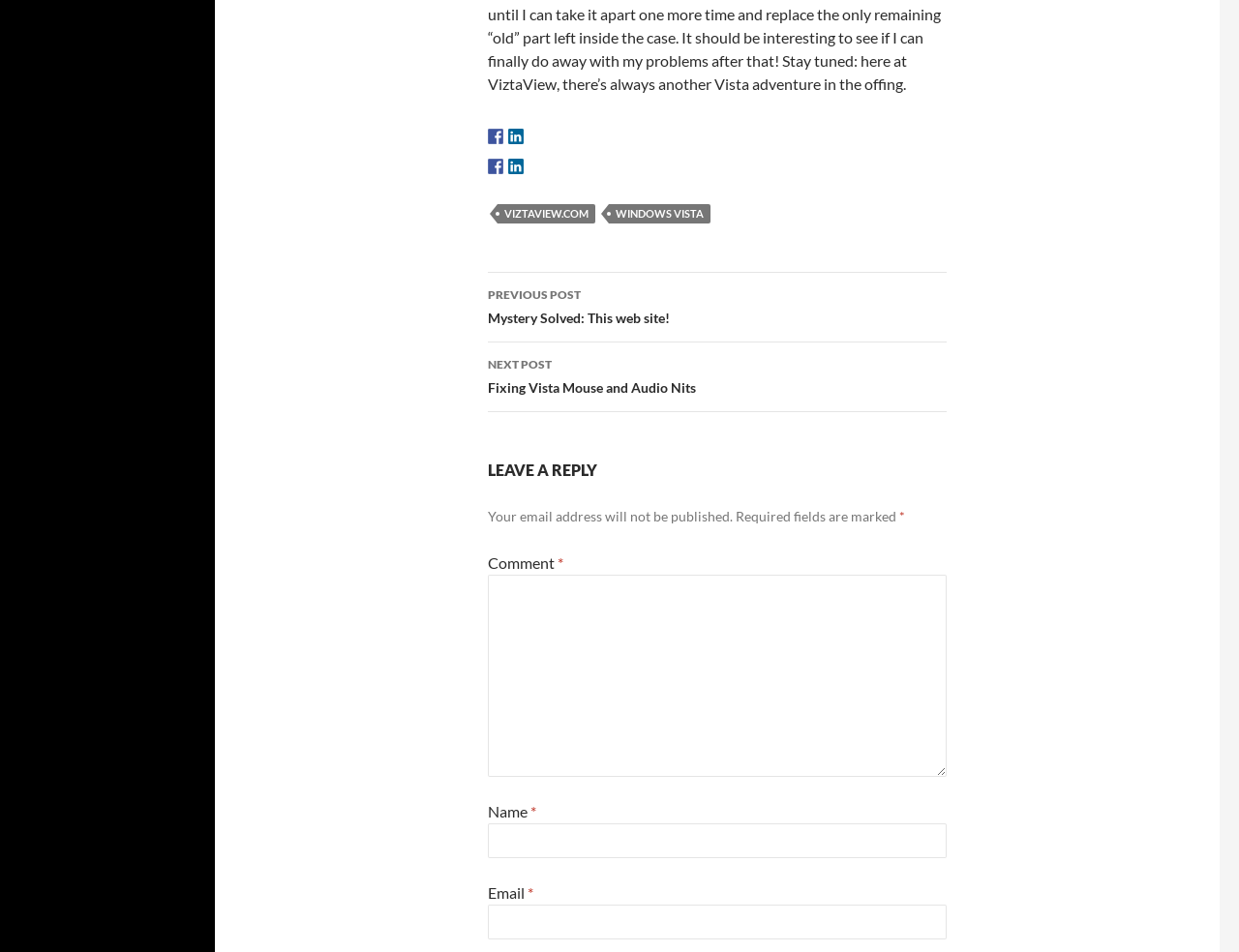What is required to leave a comment?
Provide a detailed and extensive answer to the question.

The 'LEAVE A REPLY' section contains required fields marked with '*', which are 'Name', 'Email', and 'Comment', indicating that these fields must be filled in to leave a comment.